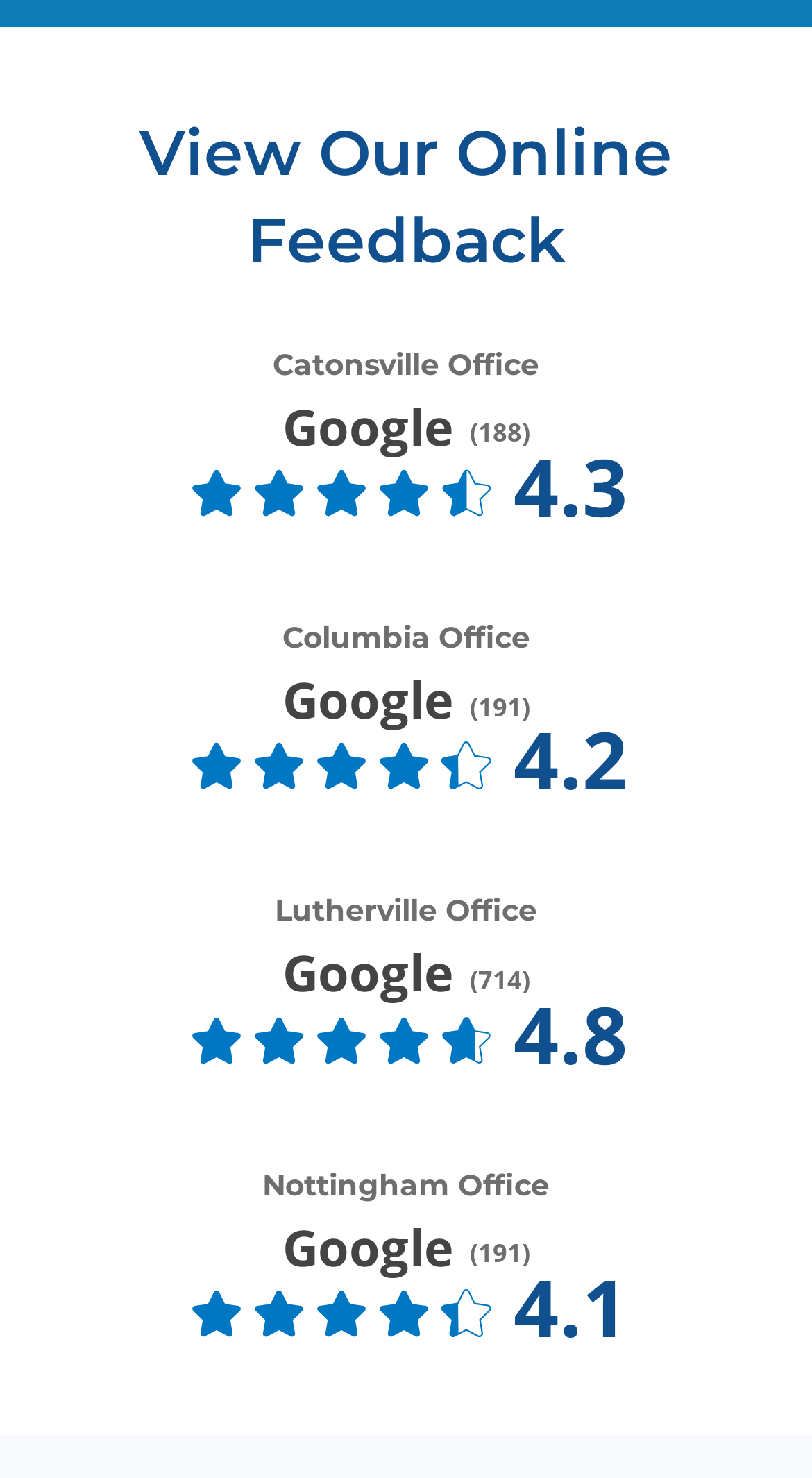Provide the bounding box coordinates of the area you need to click to execute the following instruction: "Check rating for Lutherville Office".

[0.632, 0.477, 0.773, 0.55]